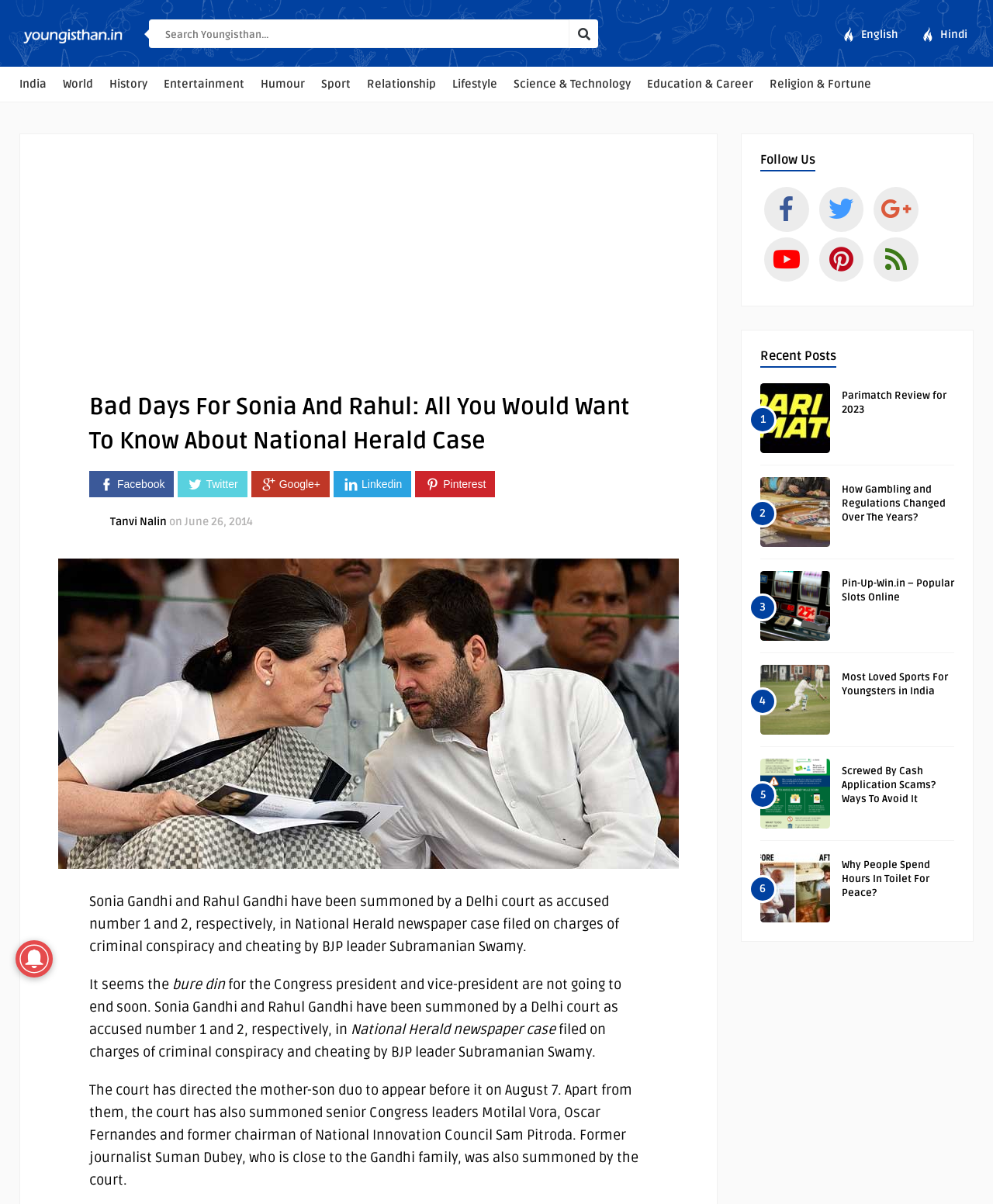What is the date when Sonia and Rahul Gandhi are directed to appear in court?
Using the details from the image, give an elaborate explanation to answer the question.

I obtained the answer by reading the text in the StaticText element that describes the court's direction to Sonia Gandhi and Rahul Gandhi, which states that they are directed to appear before the court on August 7.